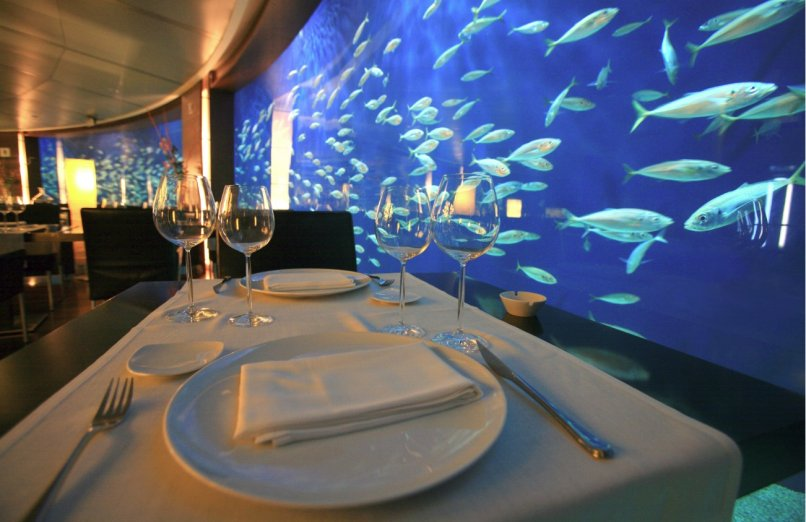Offer a detailed caption for the image presented.

Experience the intimate dining setting of the Submarino Restaurant, located within Valencia's Oceanographic. The image captures a beautifully set table adorned with elegant glassware, ready to offer guests a unique culinary experience. Surrounding the table is a mesmerizing underwater ambiance, where a vibrant display of swimming fish sets the scene for a romantic meal. Previously highlighted as one of the city's most special dining spaces, the restaurant allows patrons to enjoy exquisite dishes while observing the captivating marine life, making it an ideal choice for a memorable dinner with a partner, particularly on occasions like Valentine's Day.